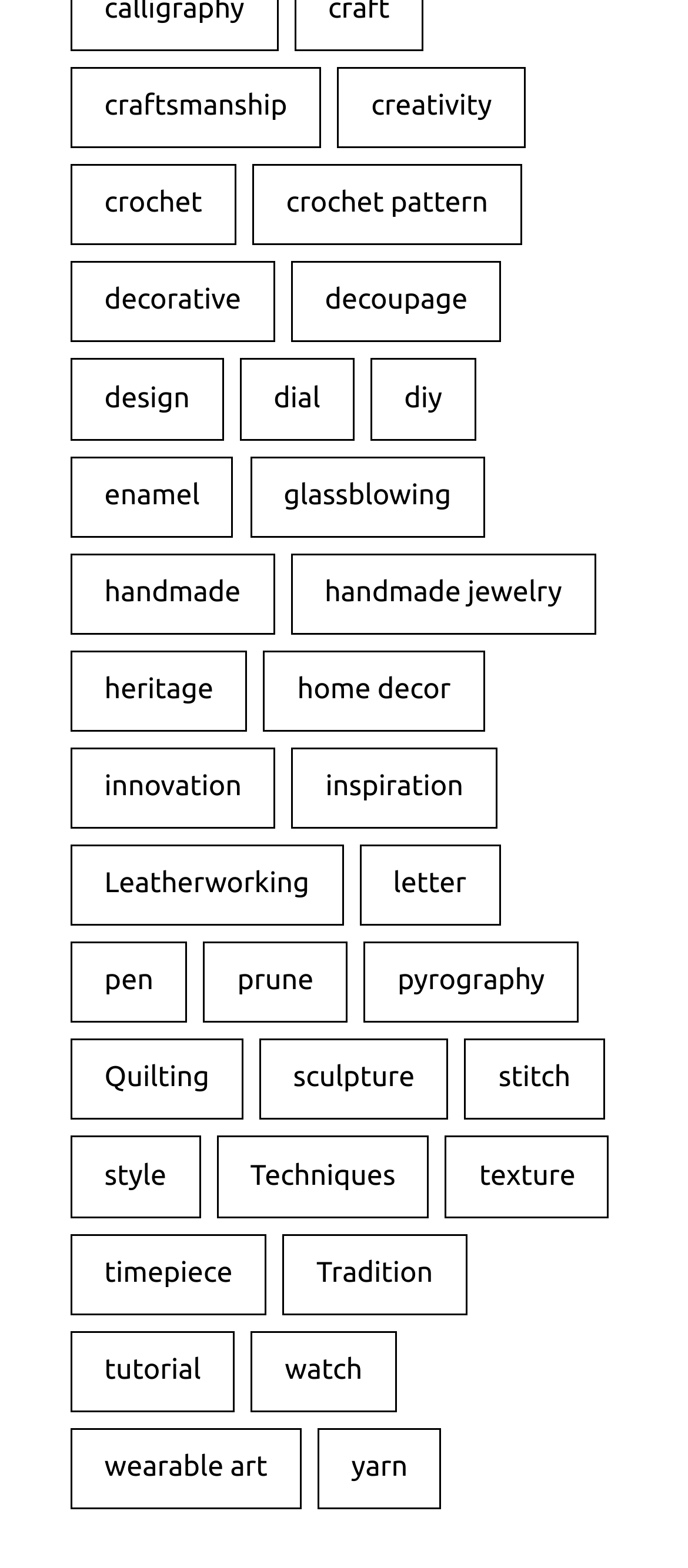Could you provide the bounding box coordinates for the portion of the screen to click to complete this instruction: "check out thanks! post"?

None